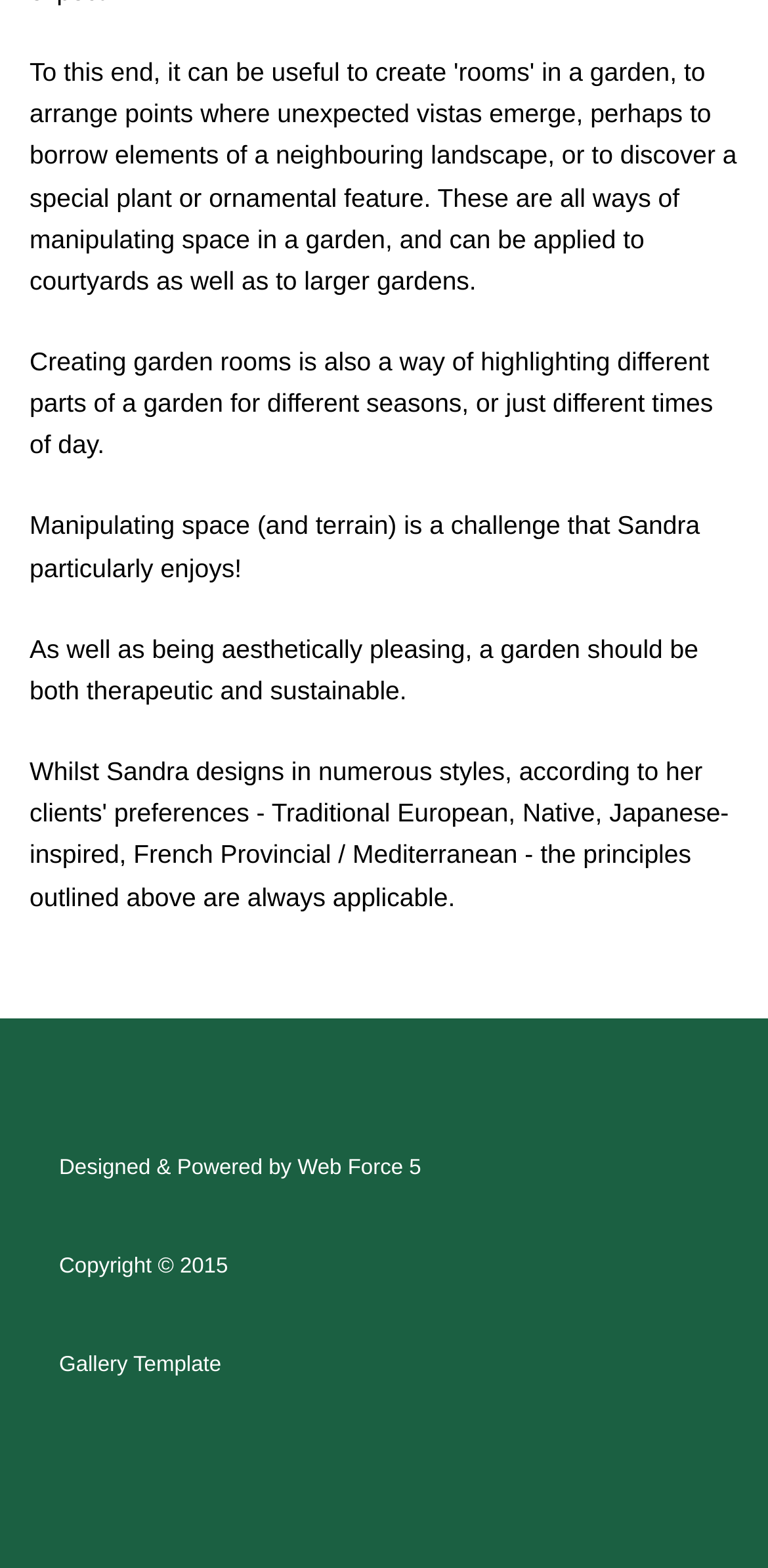Please use the details from the image to answer the following question comprehensively:
What should a garden be besides aesthetically pleasing?

The text states that a garden should be both therapeutic and sustainable, in addition to being aesthetically pleasing.